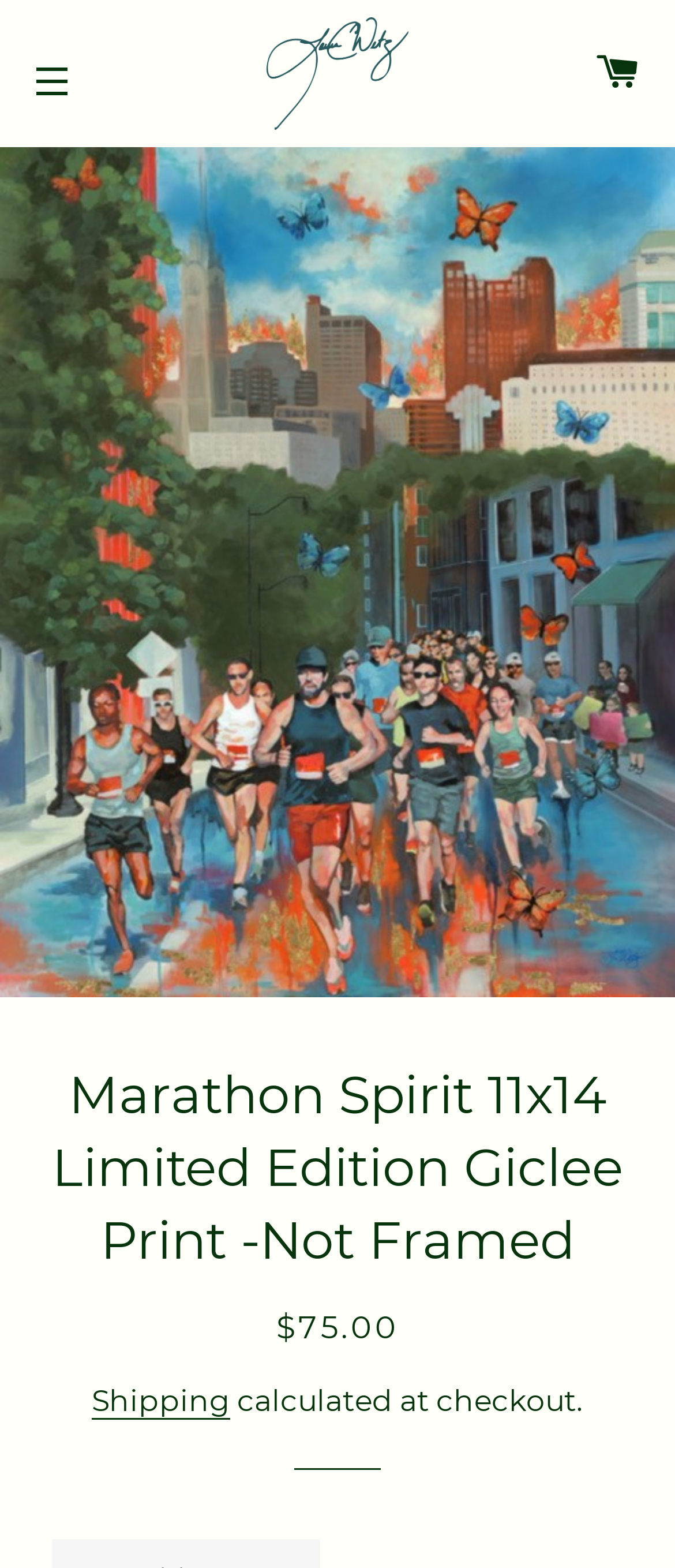Show the bounding box coordinates for the HTML element as described: "Site navigation".

[0.013, 0.024, 0.141, 0.079]